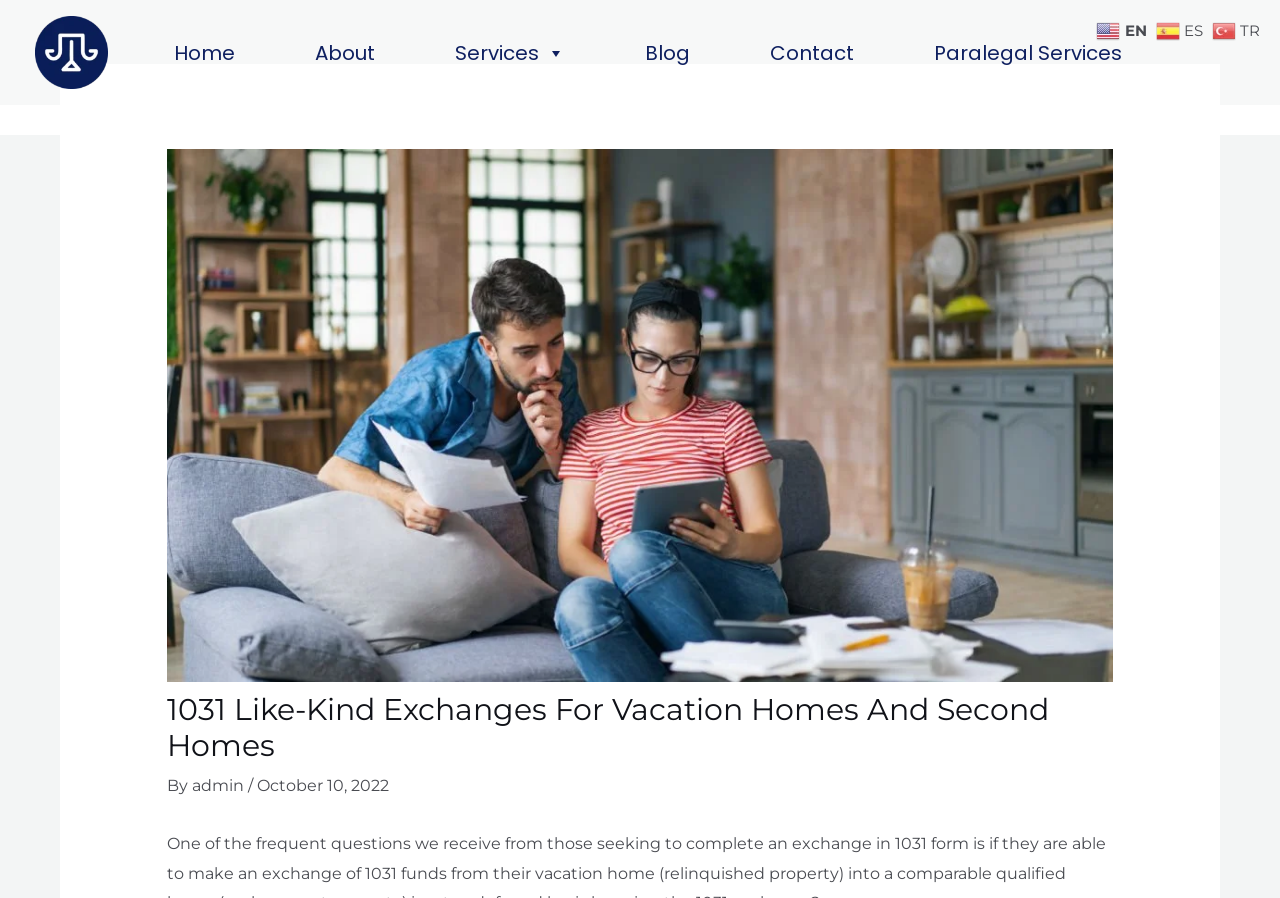Determine the bounding box coordinates for the region that must be clicked to execute the following instruction: "contact the company".

[0.594, 0.036, 0.675, 0.081]